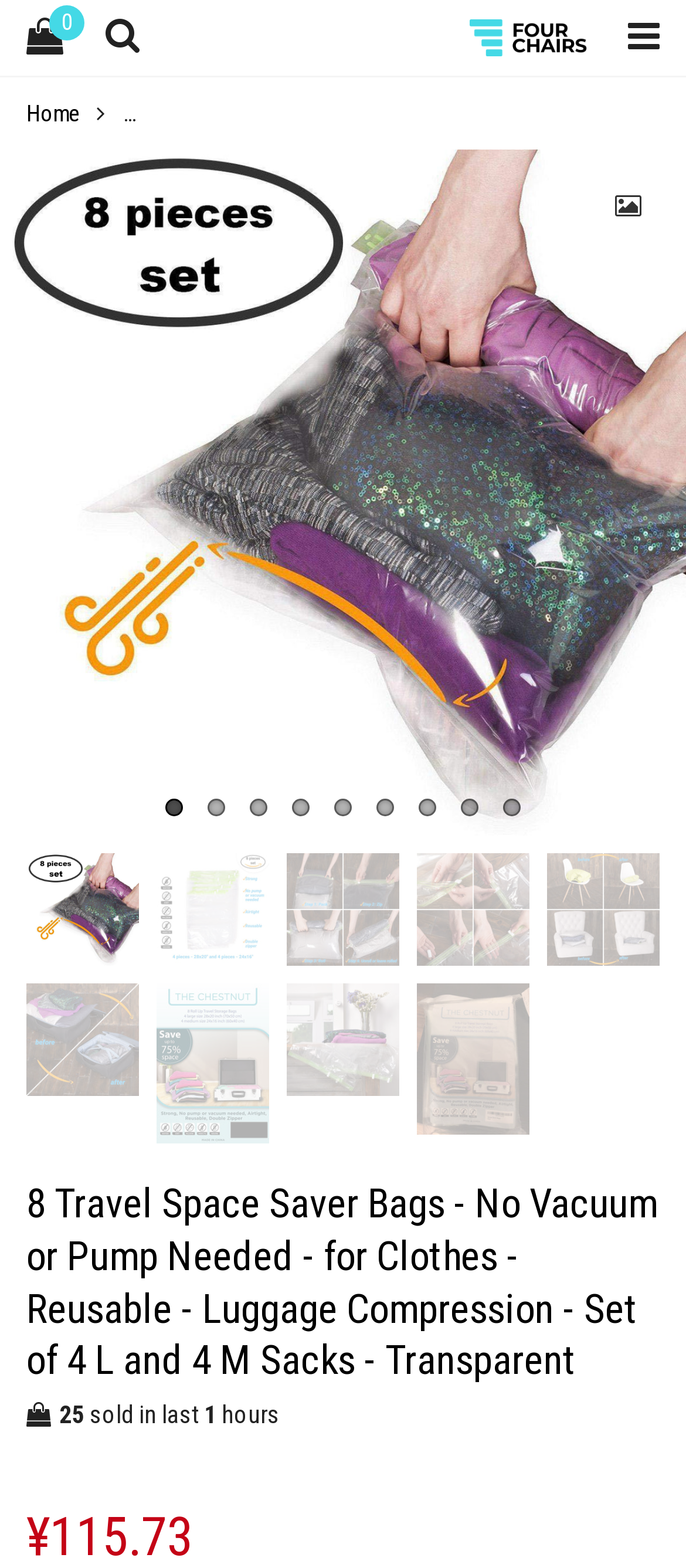Predict the bounding box for the UI component with the following description: "title="4 Chairs"".

[0.659, 0.012, 0.89, 0.036]